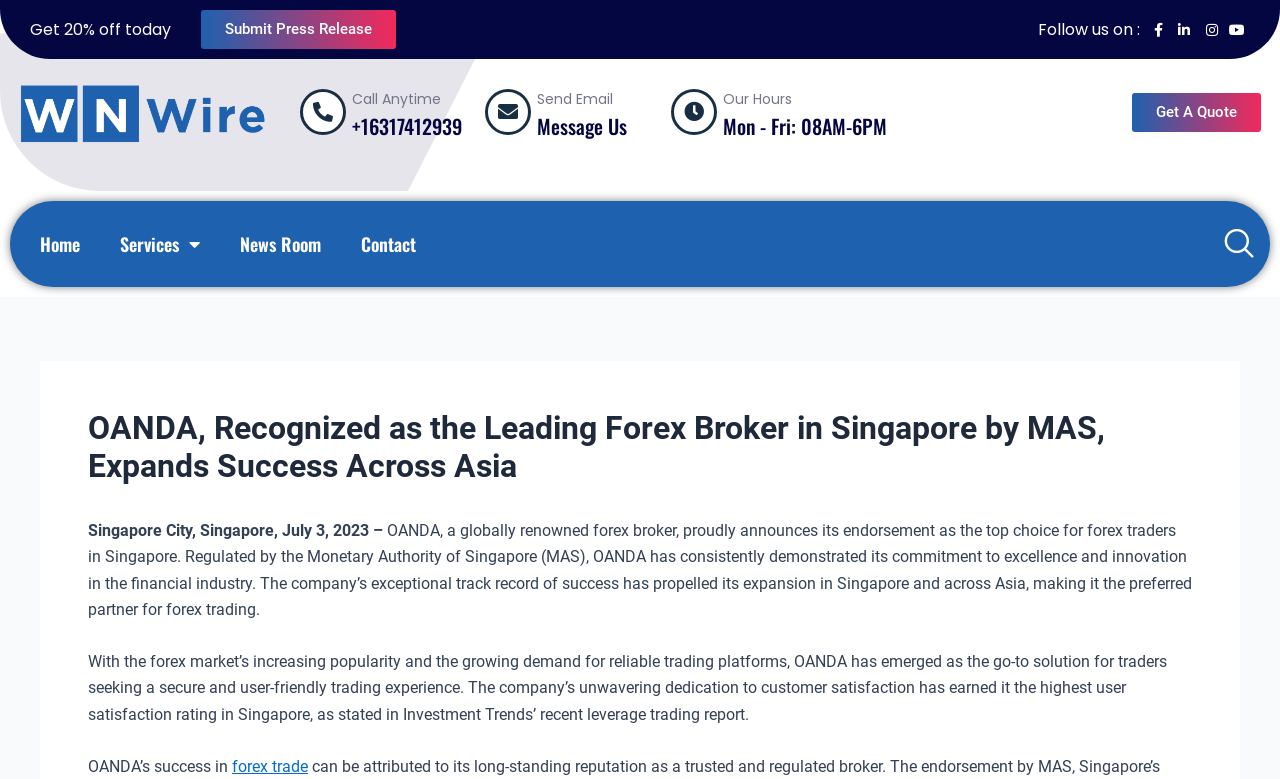Use a single word or phrase to answer the question:
What is the preferred partner for forex trading?

OANDA